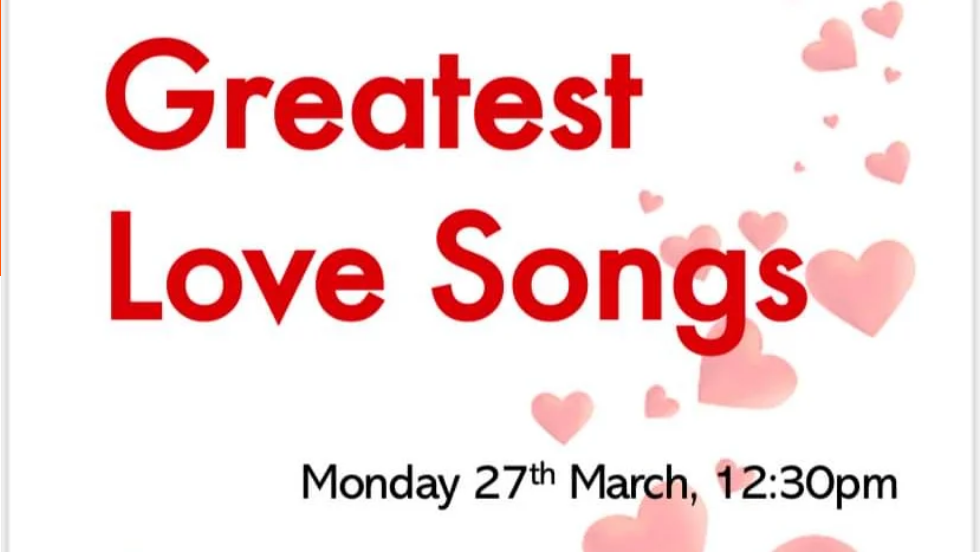What is the date of the concert?
Please respond to the question with a detailed and thorough explanation.

The date of the concert is clearly mentioned below the title, which is 'Monday 27th March, 12:30pm'.